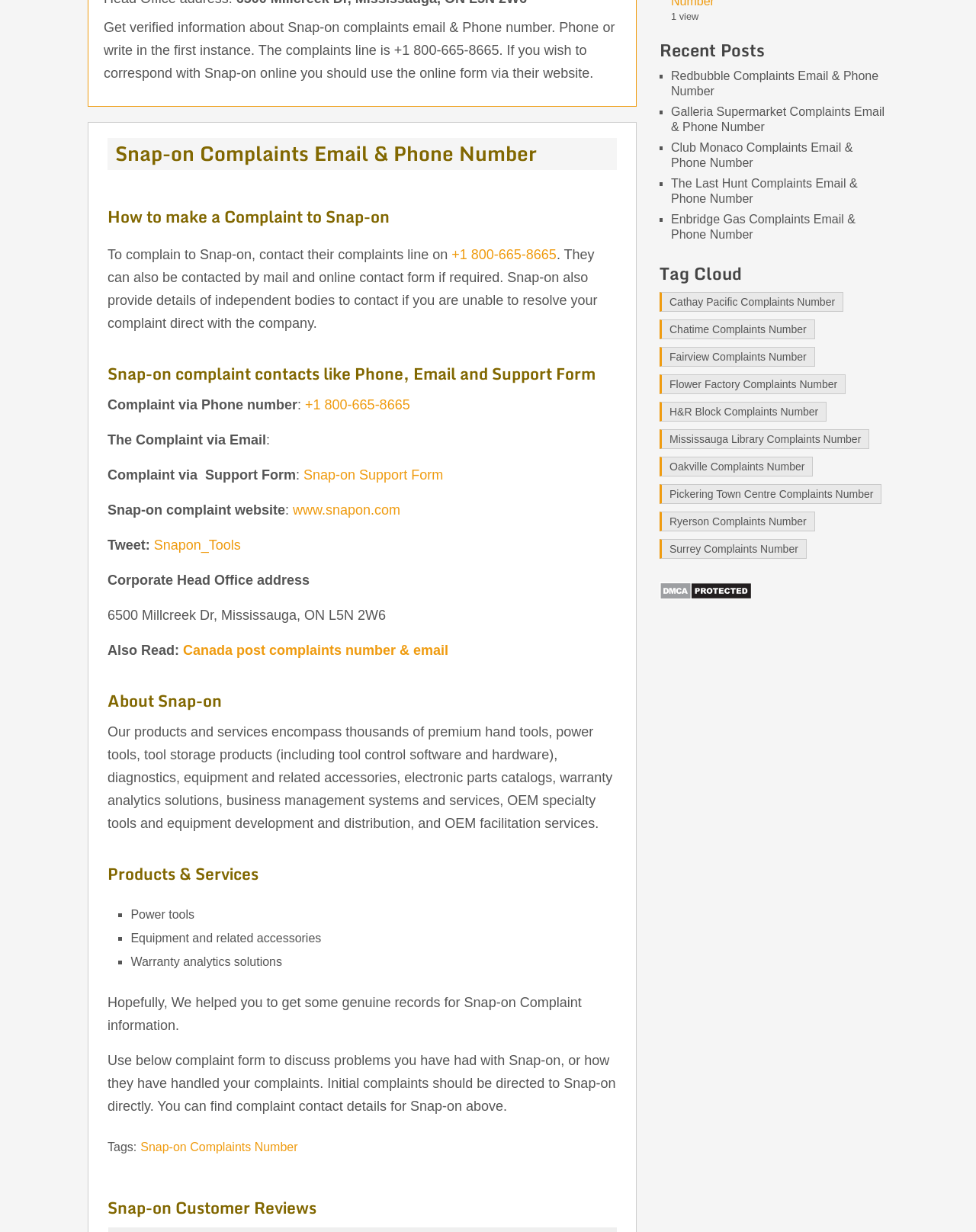Identify and provide the bounding box coordinates of the UI element described: "Mississauga Library Complaints Number". The coordinates should be formatted as [left, top, right, bottom], with each number being a float between 0 and 1.

[0.676, 0.348, 0.891, 0.364]